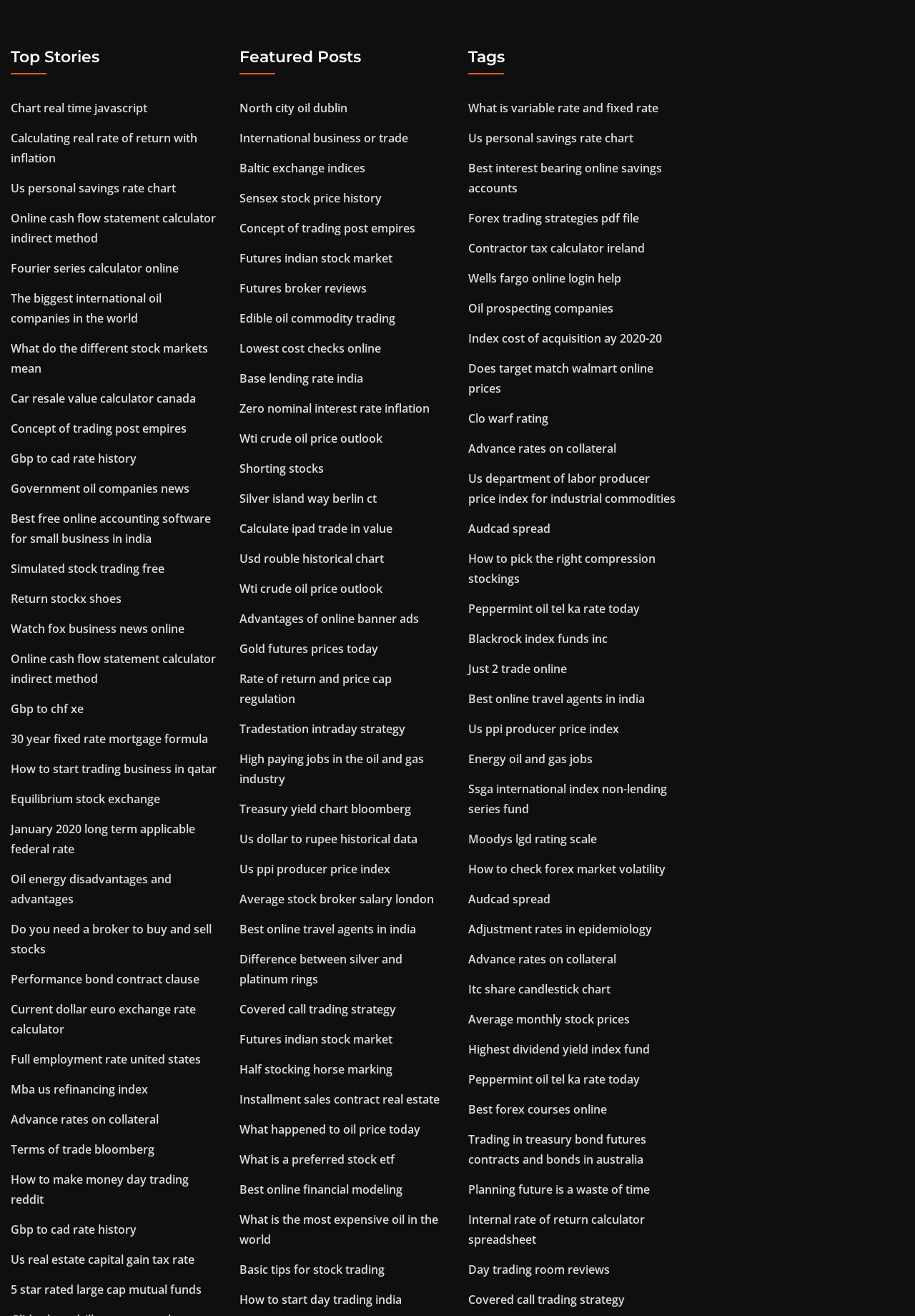Please find the bounding box coordinates of the clickable region needed to complete the following instruction: "Read about 'What is variable rate and fixed rate'". The bounding box coordinates must consist of four float numbers between 0 and 1, i.e., [left, top, right, bottom].

[0.512, 0.076, 0.72, 0.088]